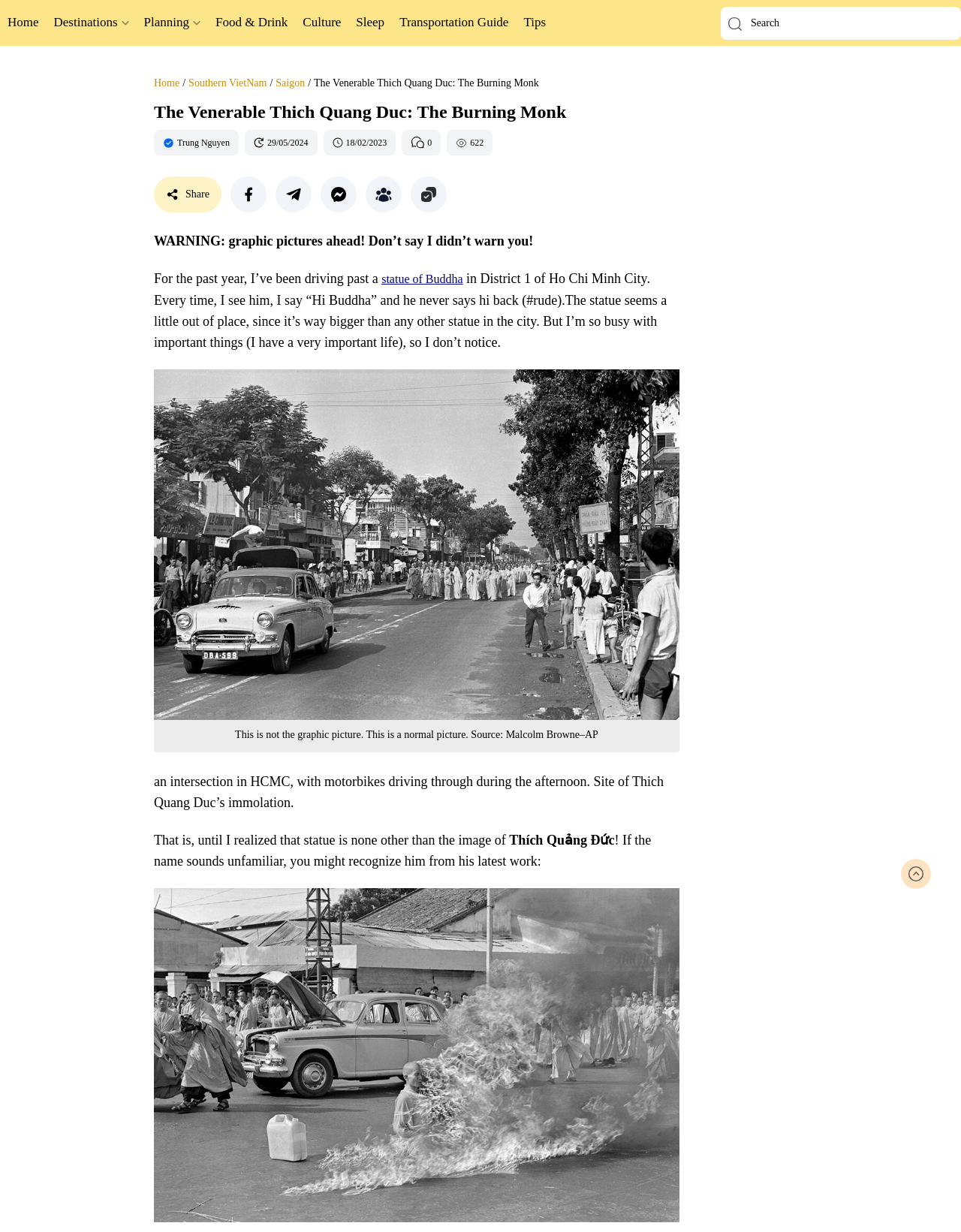Identify the bounding box coordinates for the element you need to click to achieve the following task: "Scroll to the top of the page". The coordinates must be four float values ranging from 0 to 1, formatted as [left, top, right, bottom].

[0.938, 0.697, 0.969, 0.722]